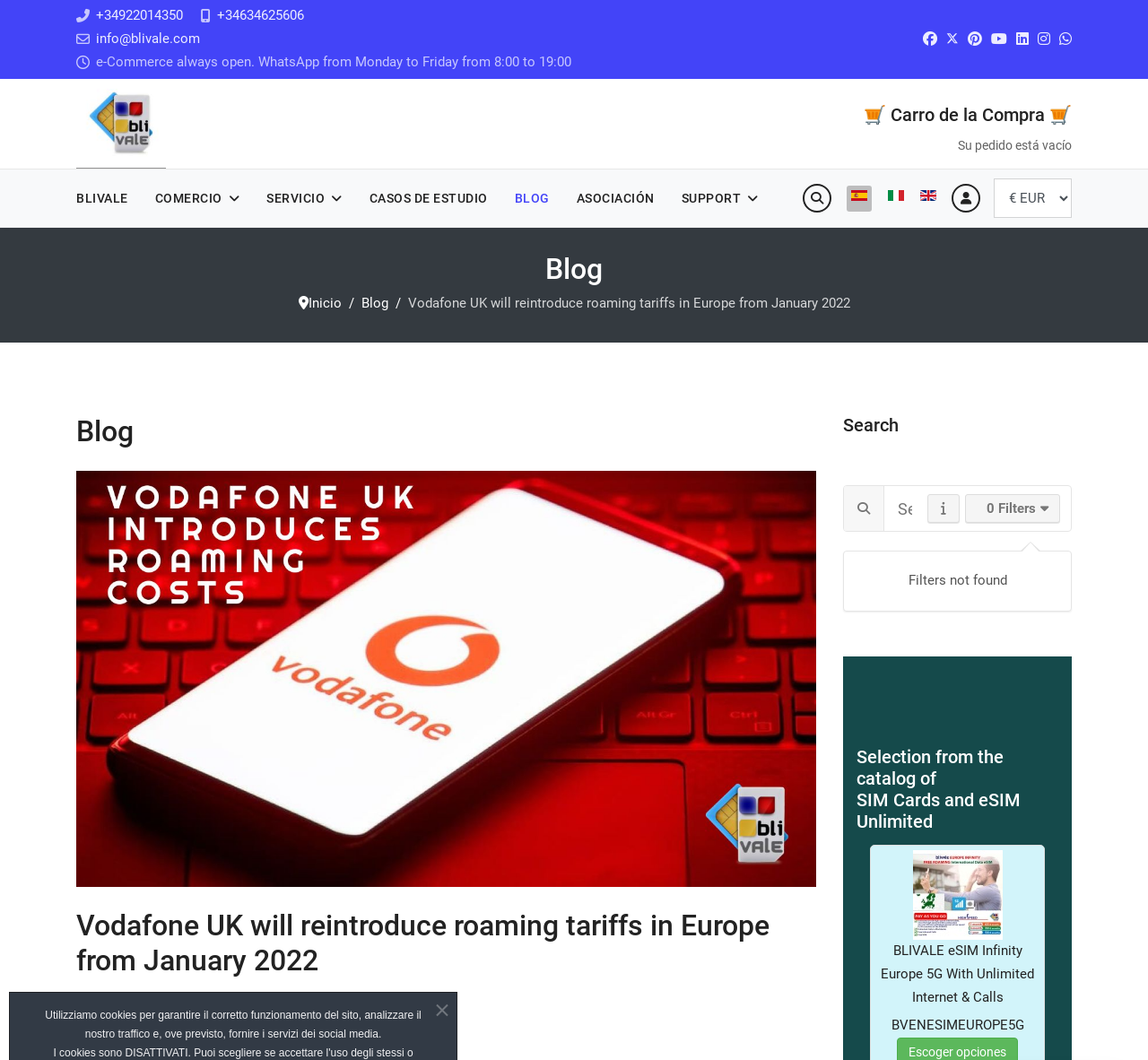Given the element description, predict the bounding box coordinates in the format (top-left x, top-left y, bottom-right x, bottom-right y), using floating point numbers between 0 and 1: Casos de estudio

[0.31, 0.16, 0.436, 0.215]